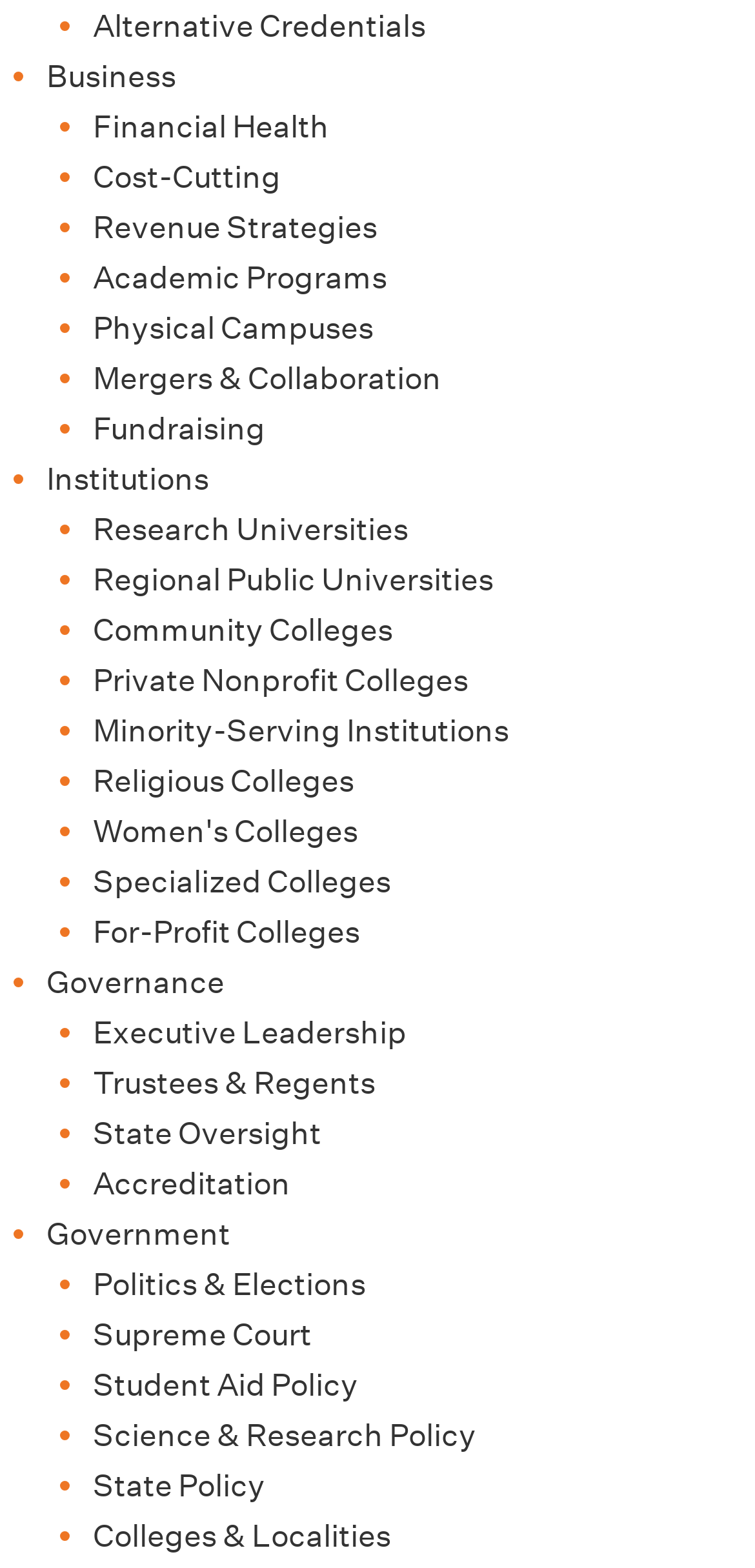Identify the bounding box coordinates for the element you need to click to achieve the following task: "Read about Student Aid Policy". Provide the bounding box coordinates as four float numbers between 0 and 1, in the form [left, top, right, bottom].

[0.123, 0.872, 0.474, 0.896]